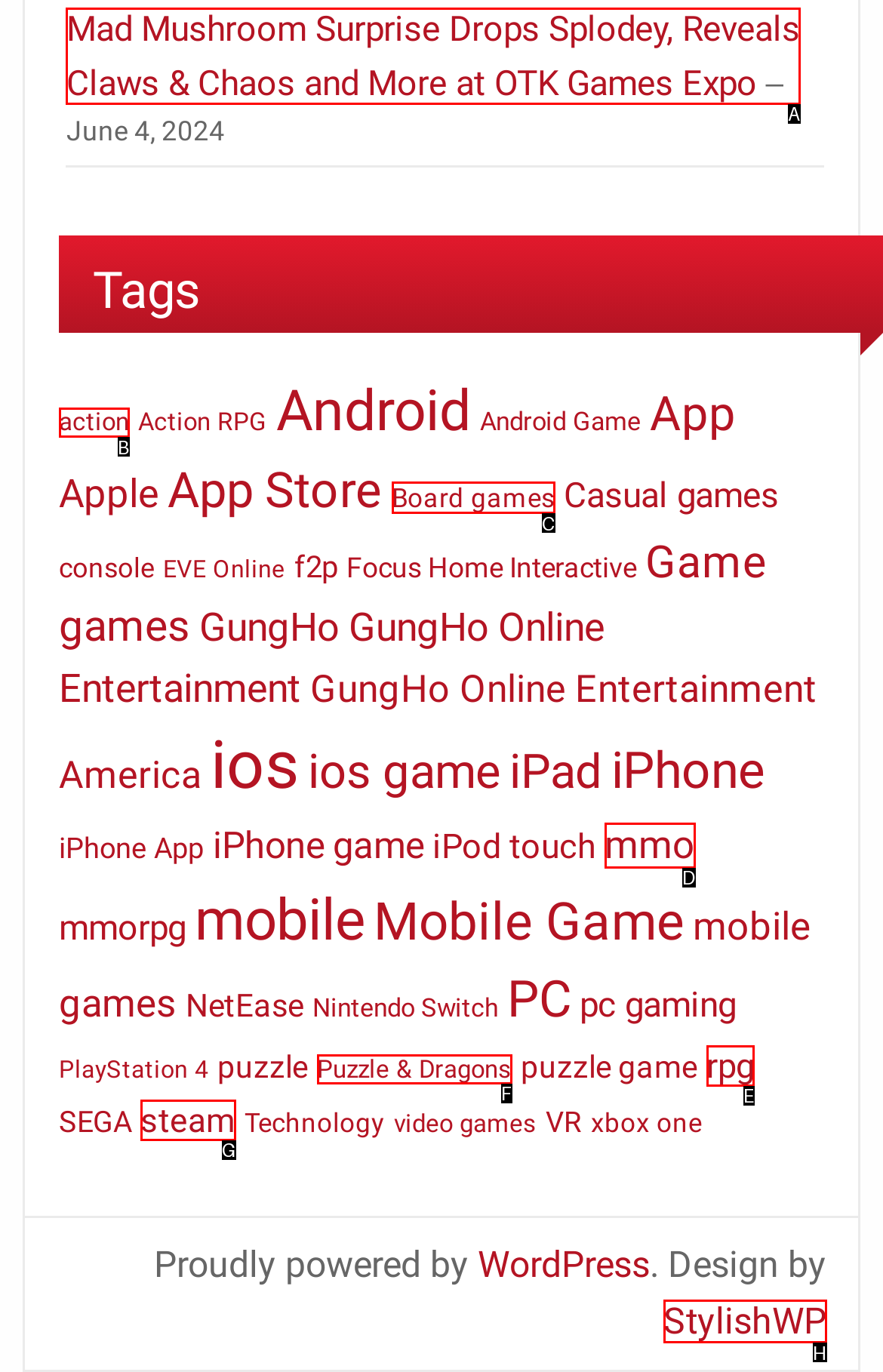Given the task: Read news about Mad Mushroom Surprise Drops, tell me which HTML element to click on.
Answer with the letter of the correct option from the given choices.

A